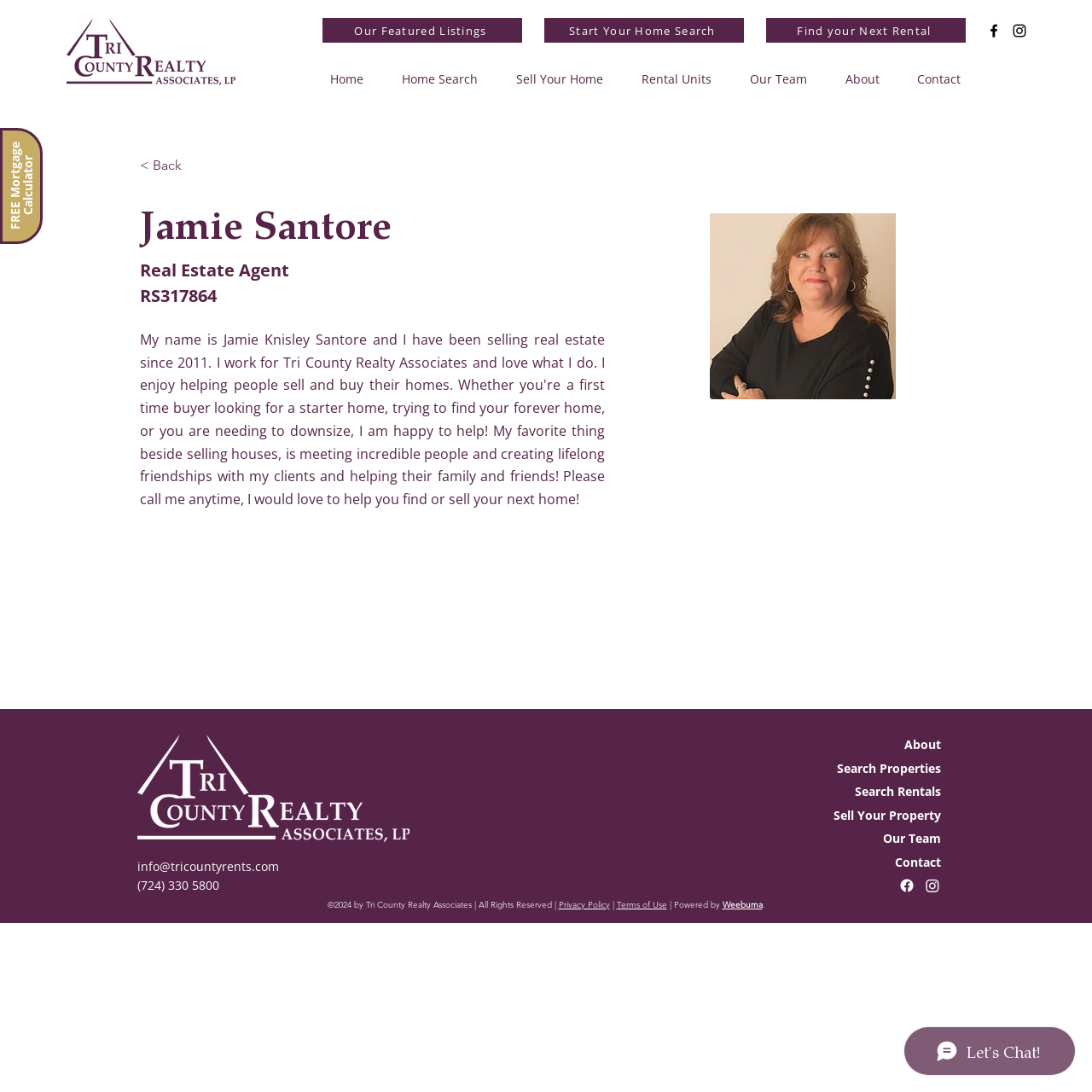Locate the bounding box coordinates of the segment that needs to be clicked to meet this instruction: "Visit Tri County Realty Associates website".

[0.061, 0.017, 0.216, 0.078]